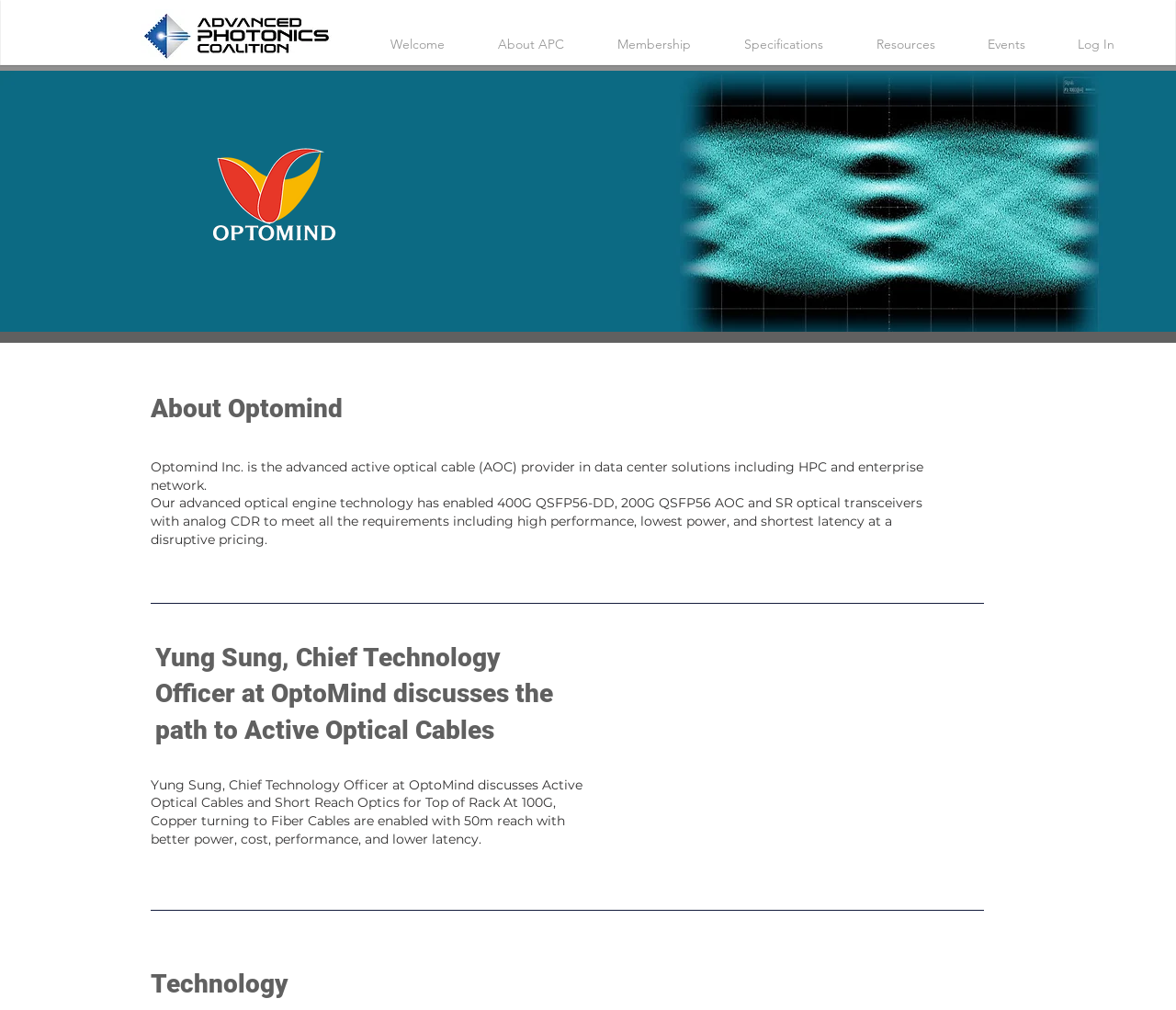Provide a thorough and detailed response to the question by examining the image: 
What is the company name?

I inferred the company name from the heading 'About Optomind' and the image 'Optomind_mark-reverse.png' which suggests that the webpage is about a company called Optomind.